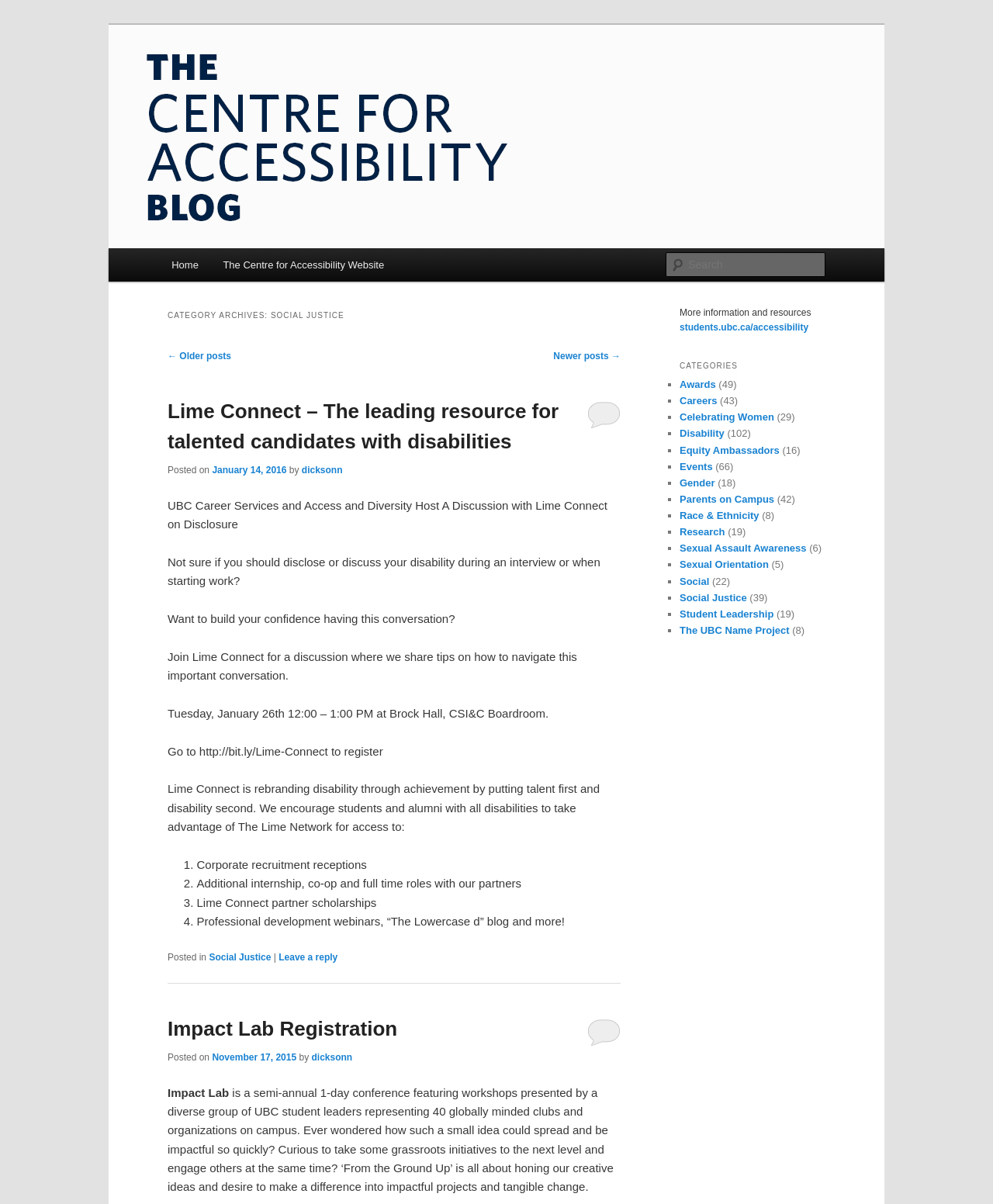Please find and provide the title of the webpage.

The Centre for Accessibility